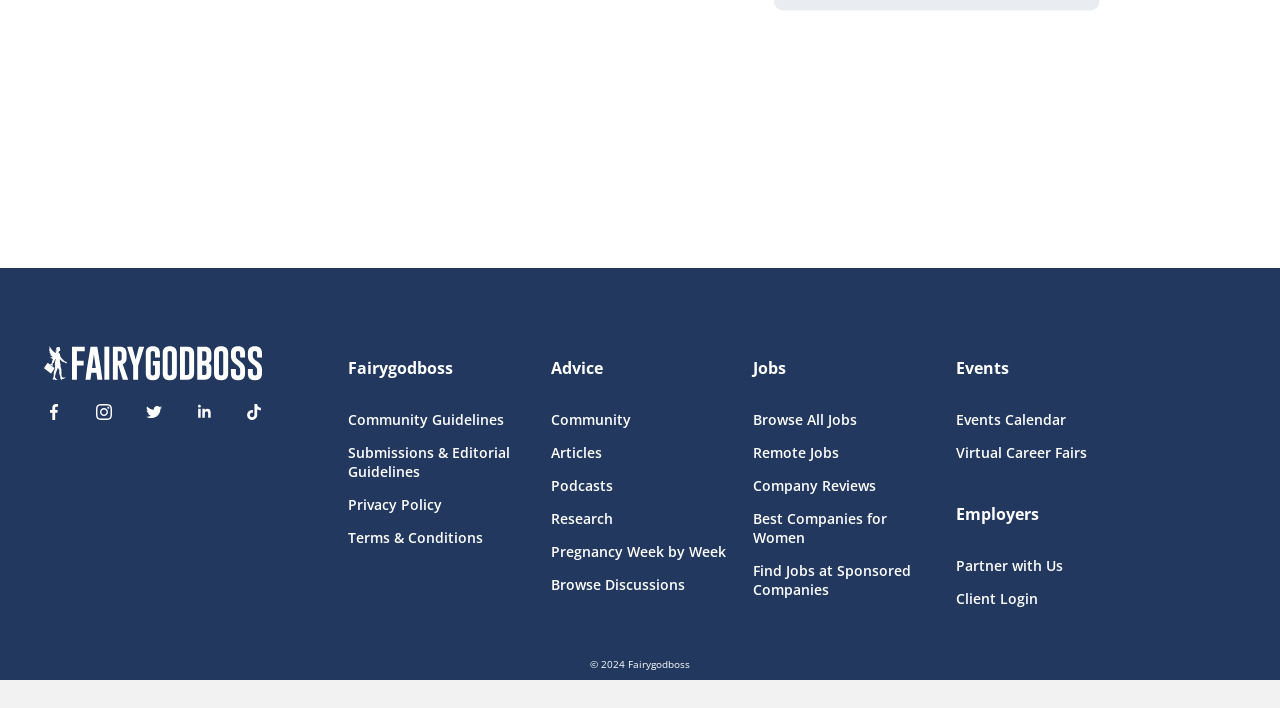Based on the element description "Virtual Career Fairs", predict the bounding box coordinates of the UI element.

[0.747, 0.626, 0.886, 0.653]